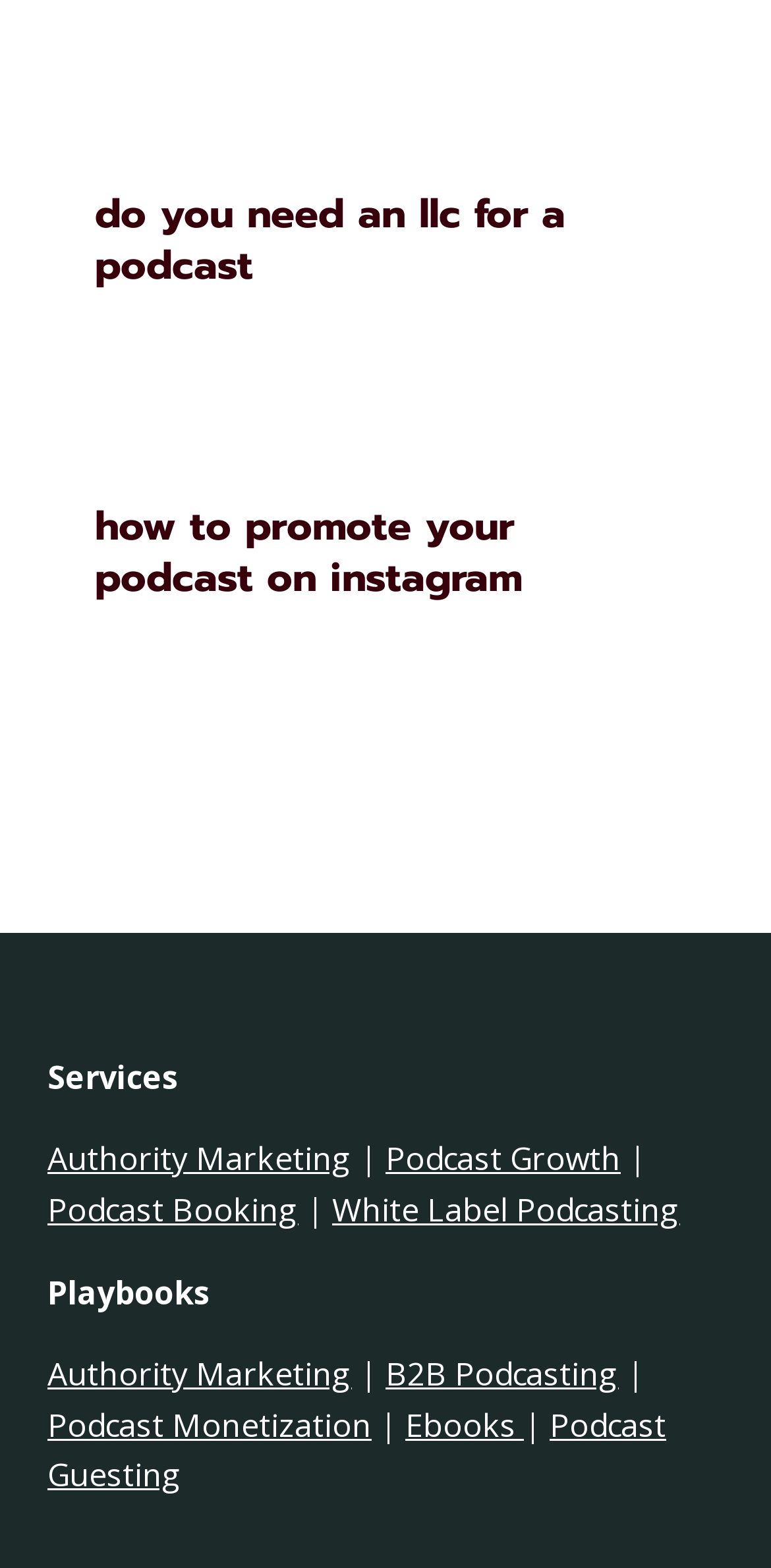Kindly determine the bounding box coordinates for the area that needs to be clicked to execute this instruction: "check out the ebook section".

[0.526, 0.895, 0.679, 0.922]